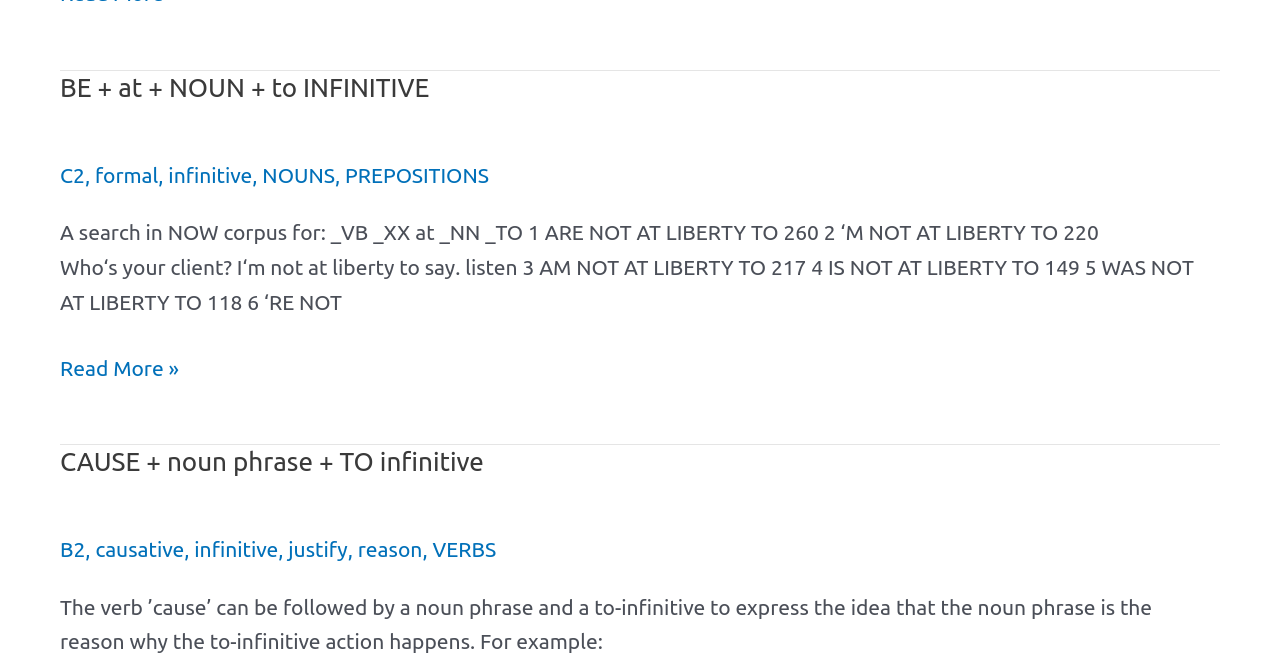Locate the bounding box coordinates of the clickable region to complete the following instruction: "Click on 'BE + at + NOUN + to INFINITIVE Read More »'."

[0.047, 0.523, 0.14, 0.574]